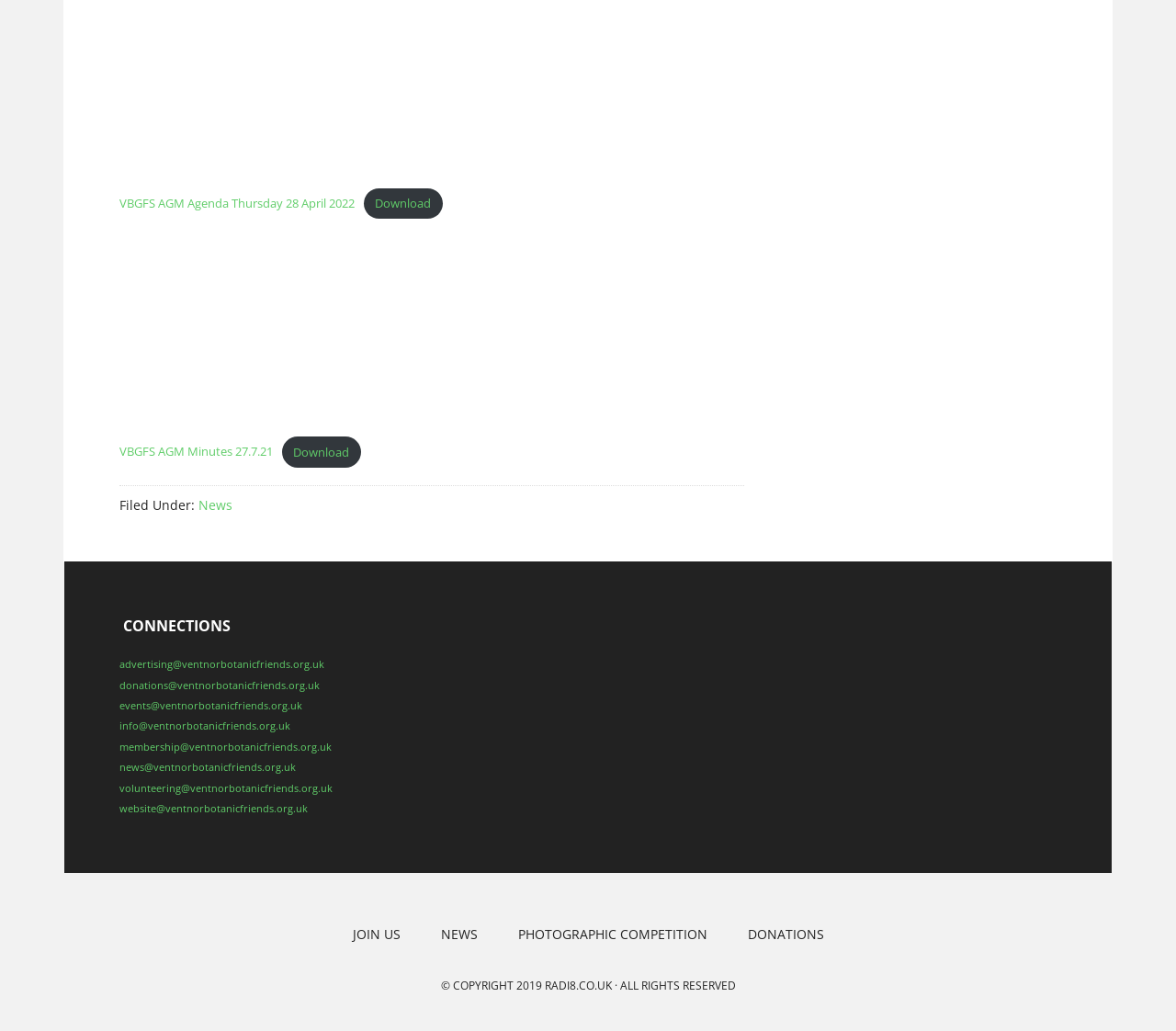Please reply to the following question using a single word or phrase: 
What is the purpose of the section with the heading 'CONNECTIONS'?

Contact information